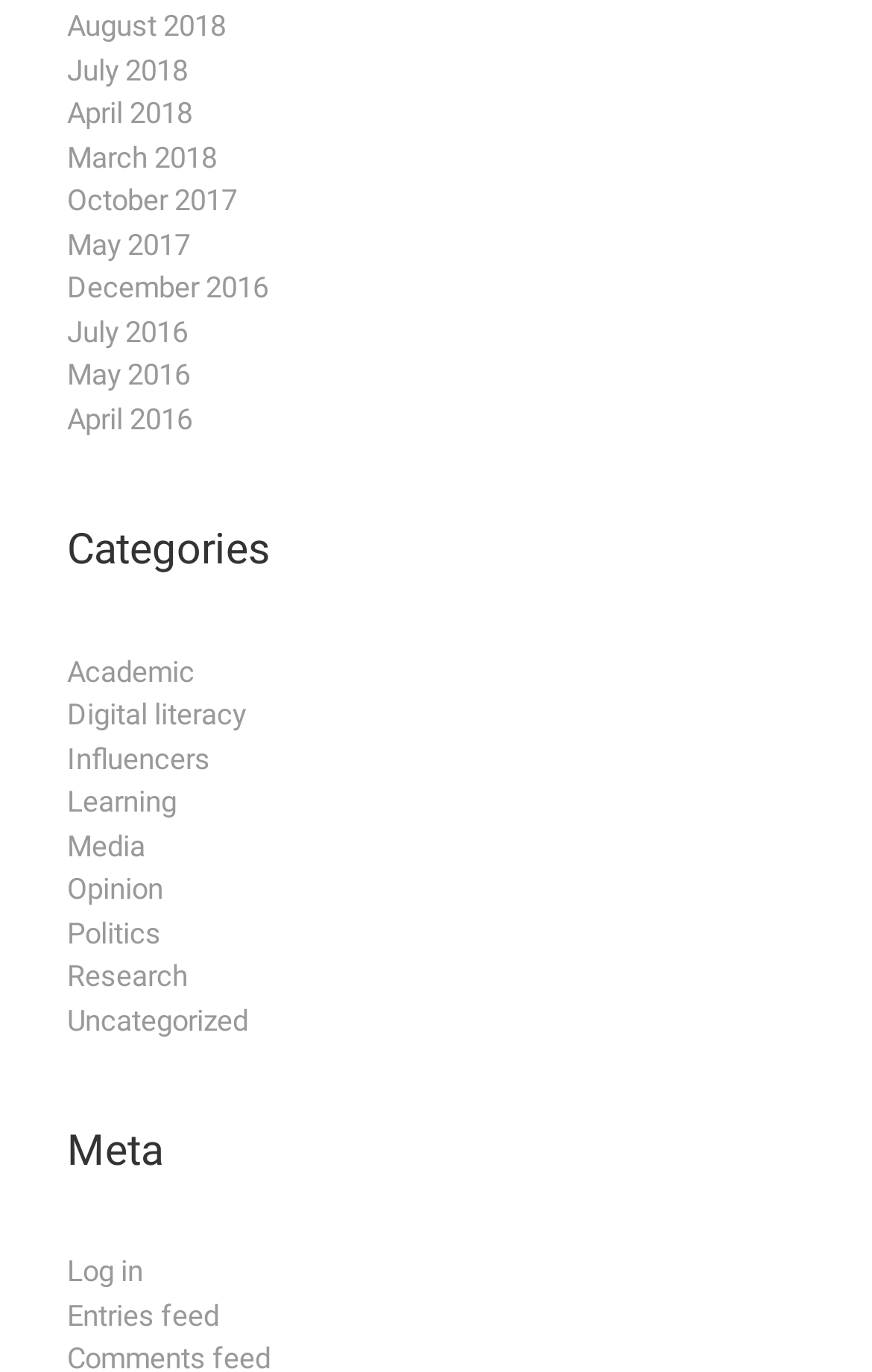Identify the bounding box for the given UI element using the description provided. Coordinates should be in the format (top-left x, top-left y, bottom-right x, bottom-right y) and must be between 0 and 1. Here is the description: December 2016

[0.077, 0.194, 0.308, 0.225]